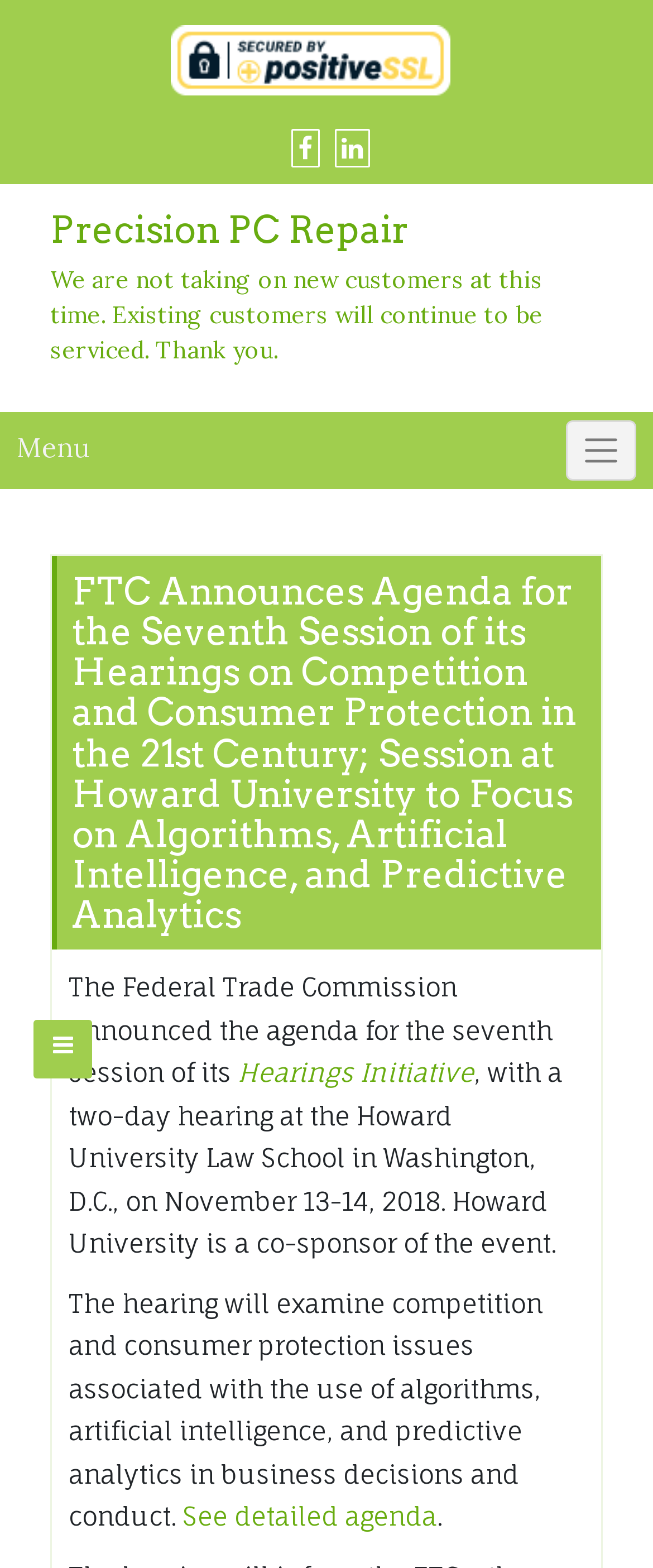Locate and generate the text content of the webpage's heading.

FTC Announces Agenda for the Seventh Session of its Hearings on Competition and Consumer Protection in the 21st Century; Session at Howard University to Focus on Algorithms, Artificial Intelligence, and Predictive Analytics